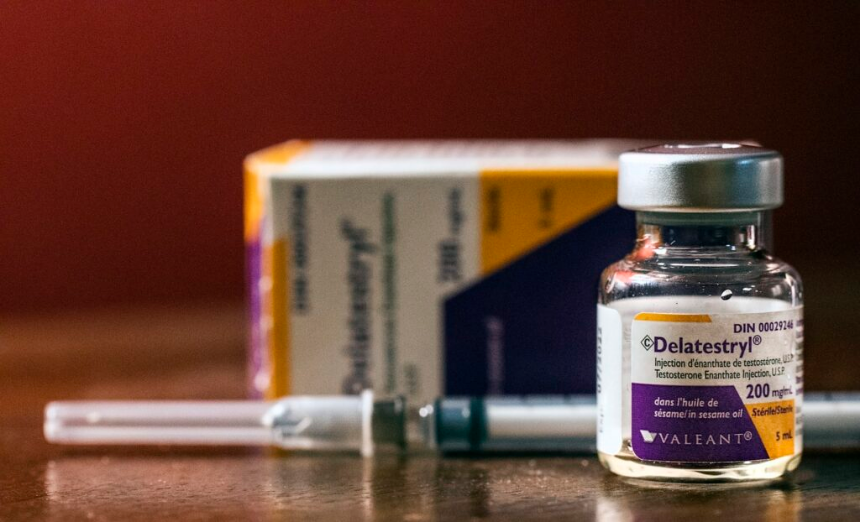What is the medical condition that the medication is used to treat? Look at the image and give a one-word or short phrase answer.

Hypogonadism